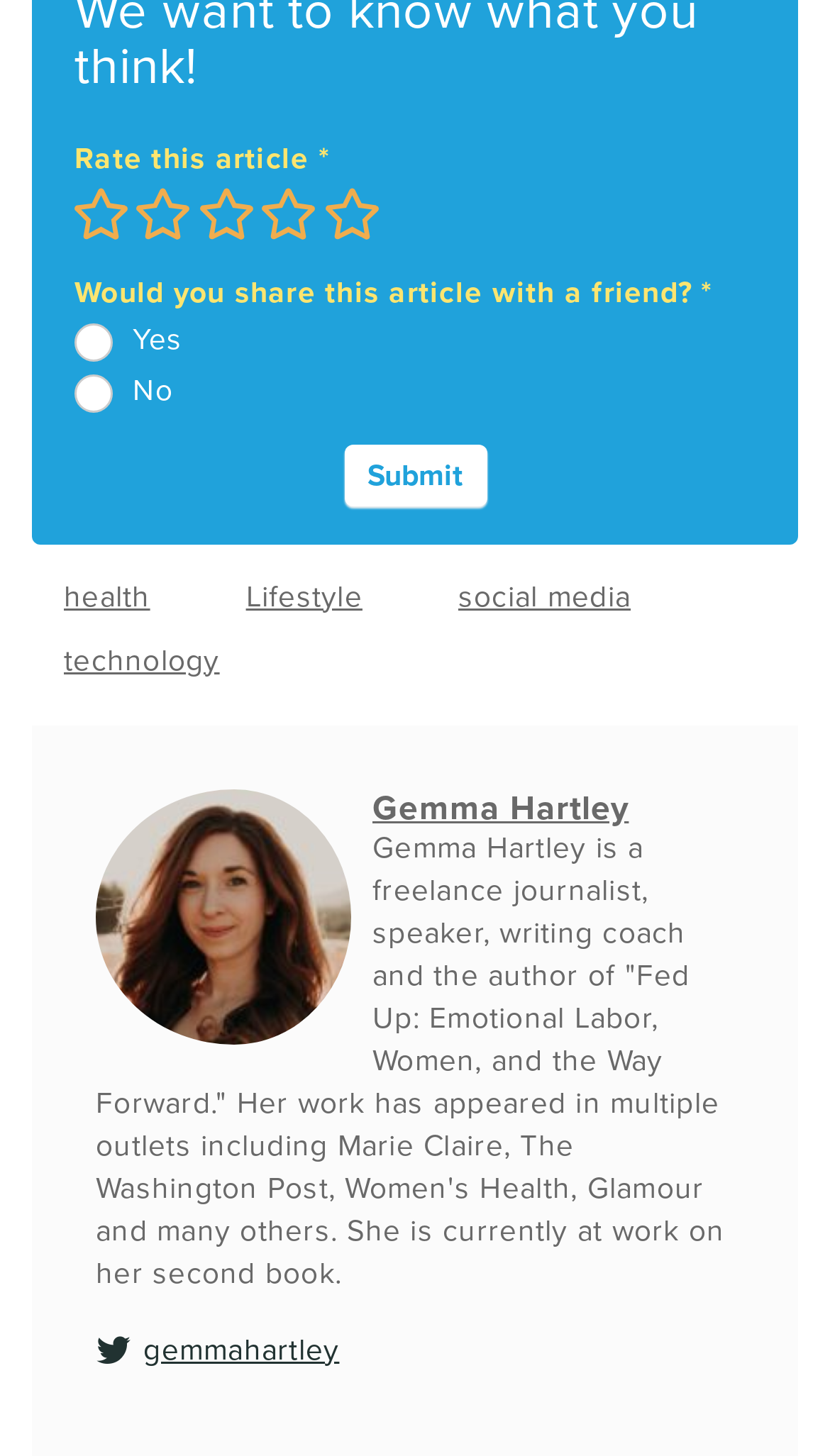Could you provide the bounding box coordinates for the portion of the screen to click to complete this instruction: "Follow Gemma Hartley on social media"?

[0.173, 0.914, 0.409, 0.939]